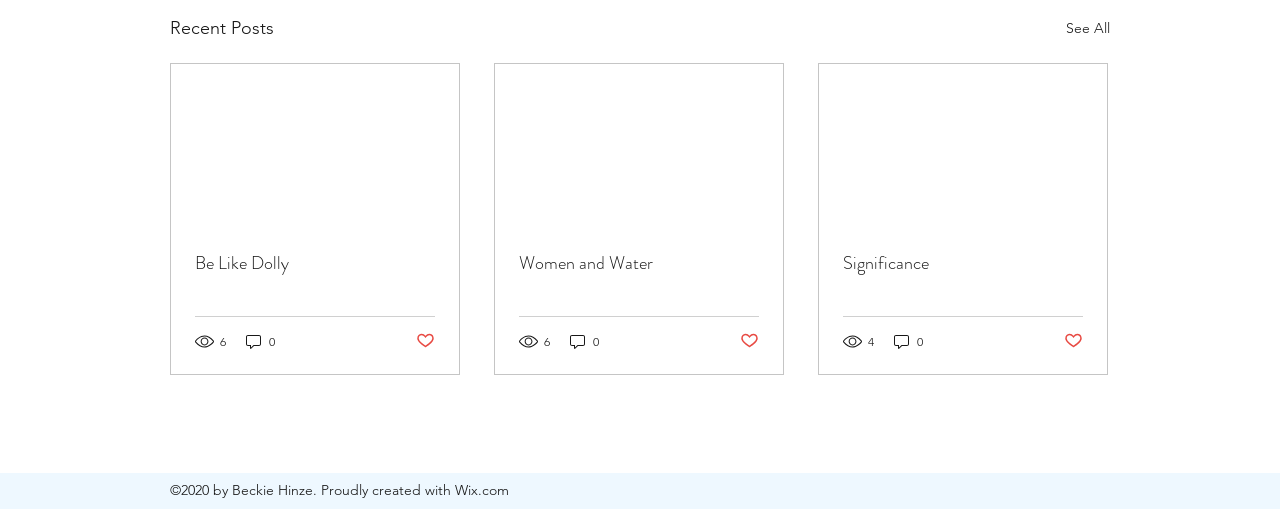What is the purpose of the button in each article?
Refer to the image and offer an in-depth and detailed answer to the question.

Each article has a button element with the text 'Post not marked as liked', which is located at the bottom of the article with a bounding box coordinate of [0.325, 0.648, 0.34, 0.689] for the first article, [0.578, 0.648, 0.593, 0.689] for the second article, and [0.831, 0.648, 0.846, 0.689] for the third article. The purpose of this button is likely to allow users to like the post.